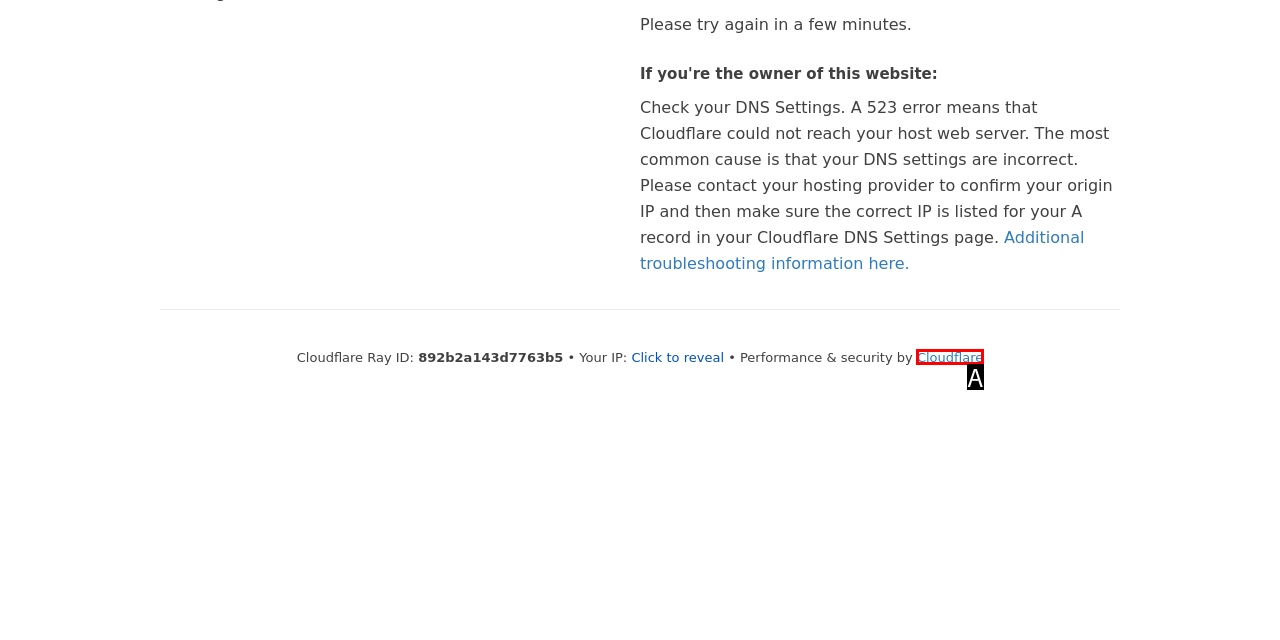Select the HTML element that corresponds to the description: Cloudflare. Answer with the letter of the matching option directly from the choices given.

A